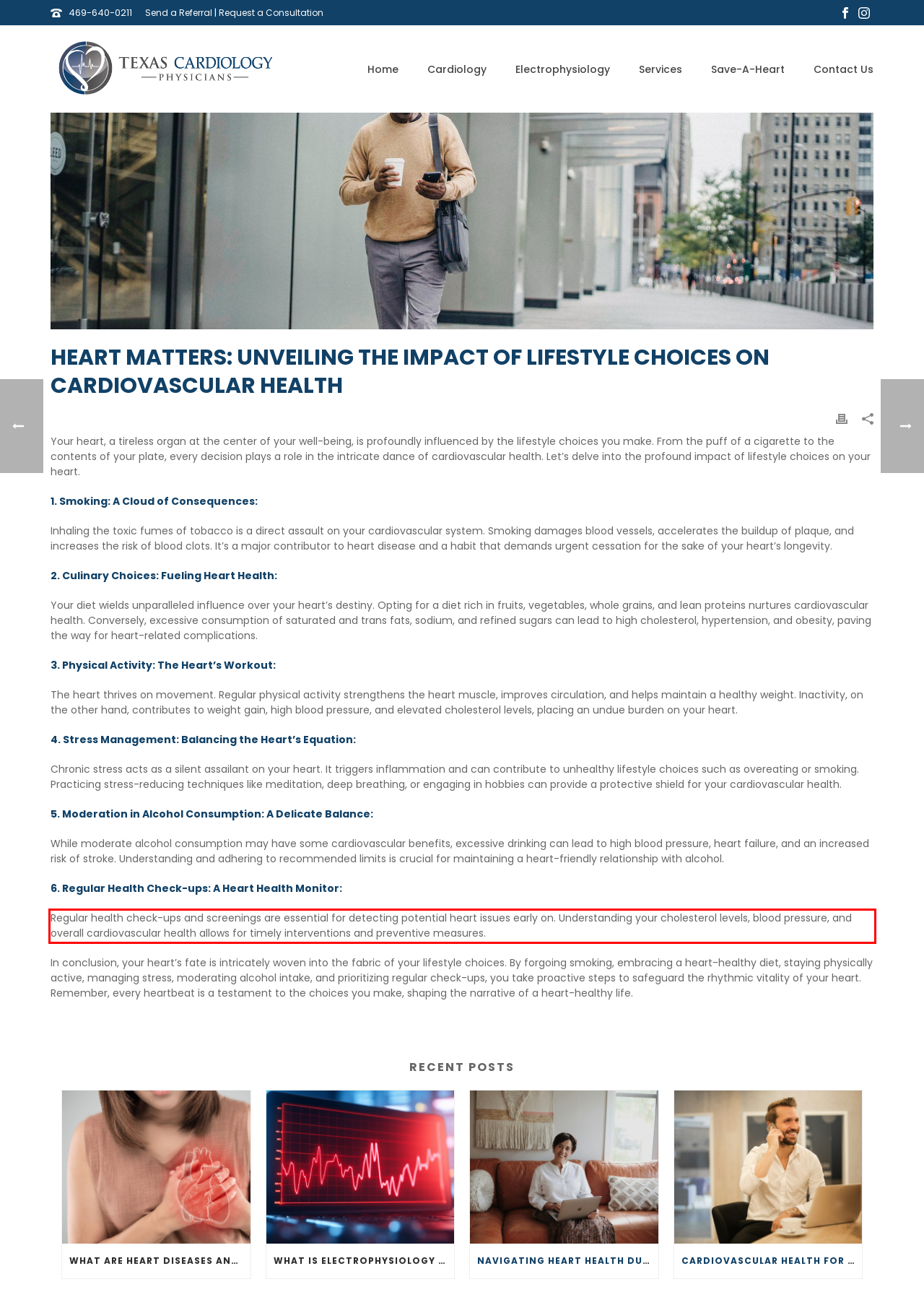Within the screenshot of a webpage, identify the red bounding box and perform OCR to capture the text content it contains.

Regular health check-ups and screenings are essential for detecting potential heart issues early on. Understanding your cholesterol levels, blood pressure, and overall cardiovascular health allows for timely interventions and preventive measures.